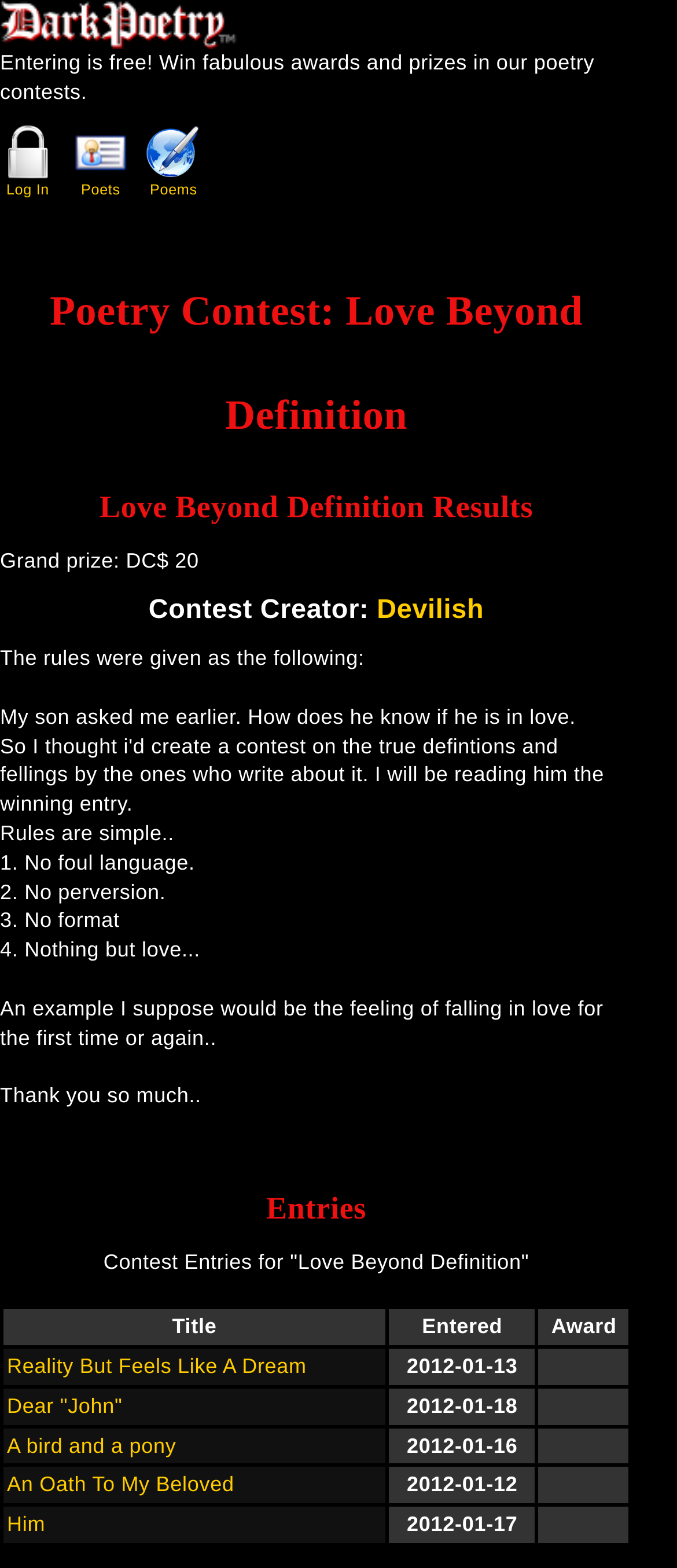Kindly respond to the following question with a single word or a brief phrase: 
Who is the creator of the poetry contest?

Devilish